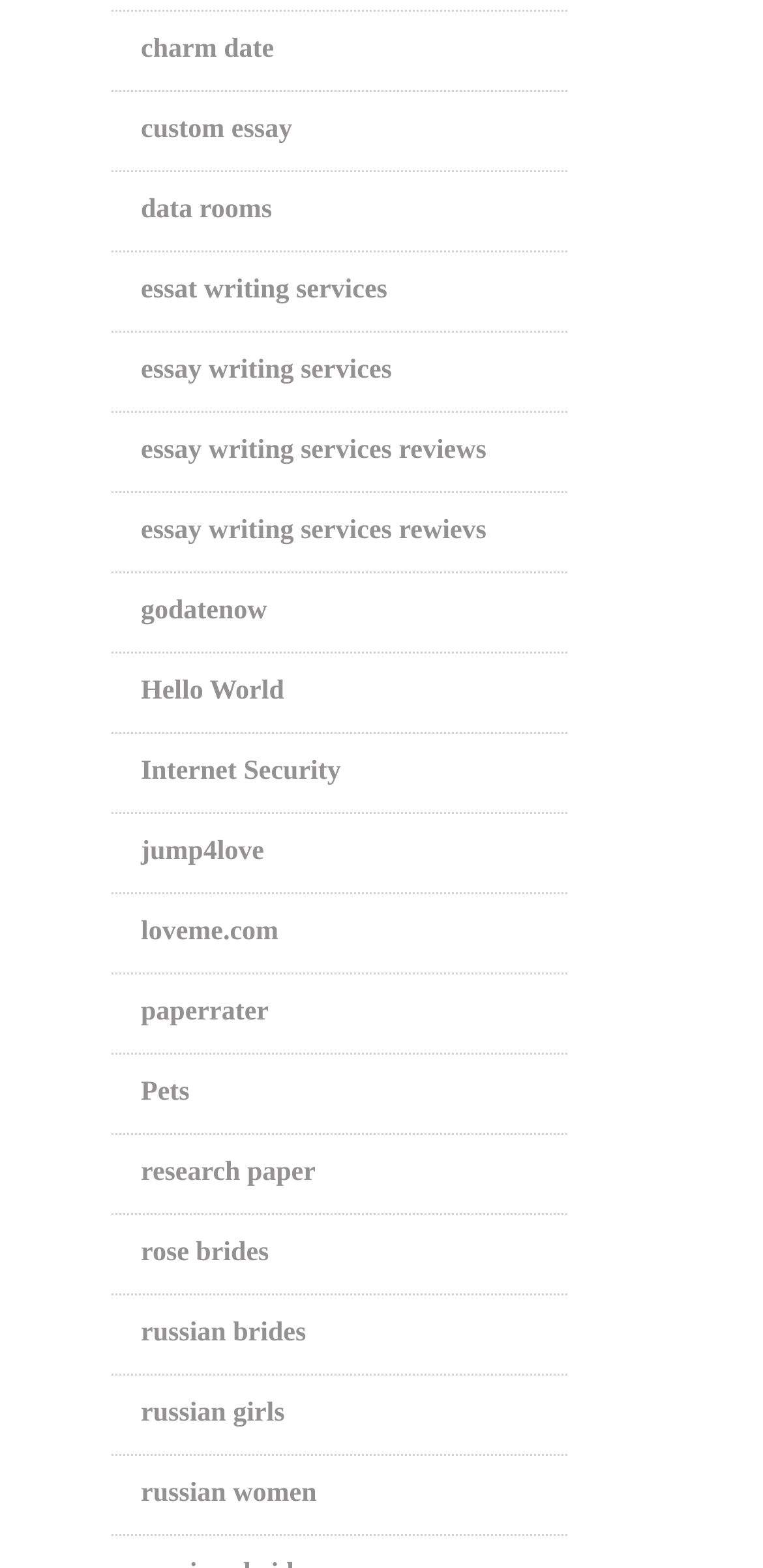Look at the image and answer the question in detail:
What is the link located below 'Hello World'?

By comparing the y1 coordinates of the bounding box, I determined that the link 'Internet Security' is located below 'Hello World'.